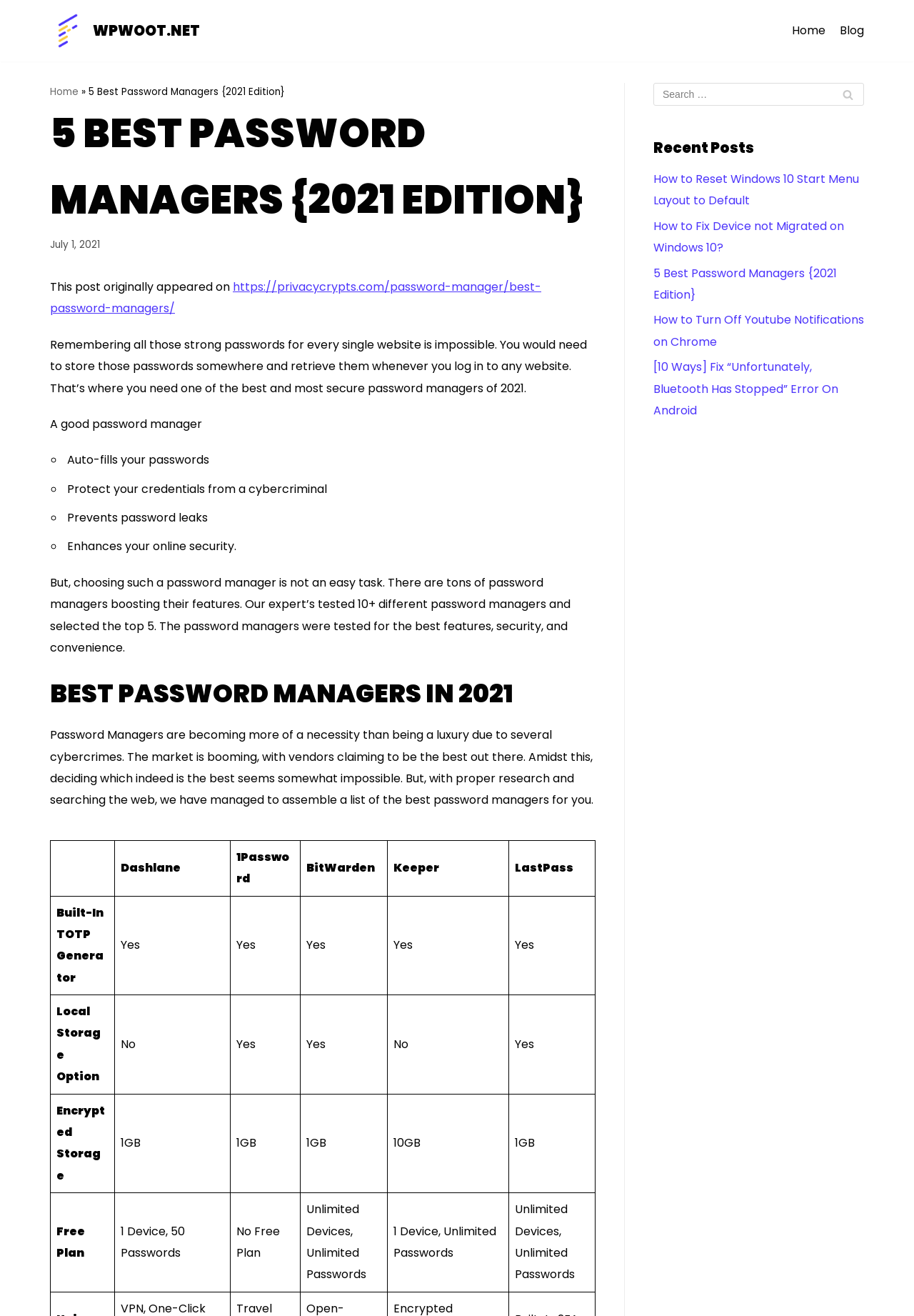Provide a thorough description of the webpage's content and layout.

This webpage is about the 5 best password managers in 2021. At the top, there is a navigation menu with links to "Home" and "Blog". Below the navigation menu, there is a breadcrumbs section showing the current page's hierarchy. The main title of the page, "5 Best Password Managers {2021 Edition}", is displayed prominently.

The page starts by explaining the importance of password managers and how they can help protect online security. It then mentions that choosing the right password manager can be difficult, but the article aims to help with that.

The article is divided into sections, with the first section discussing the benefits of using a password manager, such as auto-filling passwords, protecting credentials from cybercriminals, and preventing password leaks.

The next section is titled "Best Password Managers in 2021" and presents a table comparing the features of five password managers: Dashlane, 1Password, BitWarden, Keeper, and LastPass. The table shows whether each password manager has a built-in TOTP generator, local storage option, encrypted storage, and free plan, as well as the details of their free plans.

On the right side of the page, there is a complementary section with a search bar, recent posts, and a list of links to other articles on the website. The search bar allows users to search for specific topics on the website. The recent posts section lists five recent articles, including the current one.